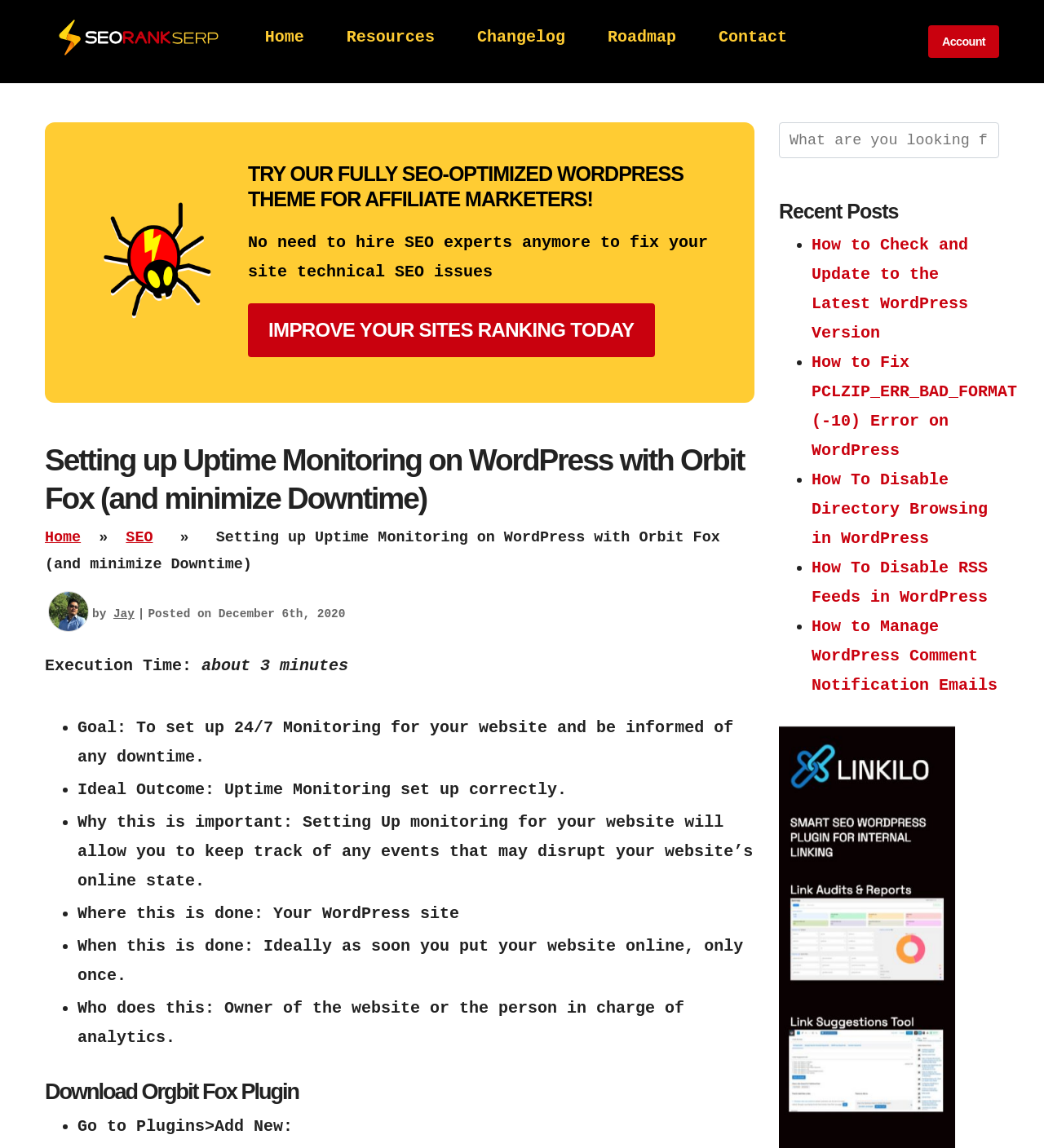Refer to the image and provide a thorough answer to this question:
Where is the uptime monitoring set up?

According to the webpage, the uptime monitoring is set up on the WordPress site. This is indicated in the section 'Where this is done:' which specifically mentions 'Your WordPress site'.